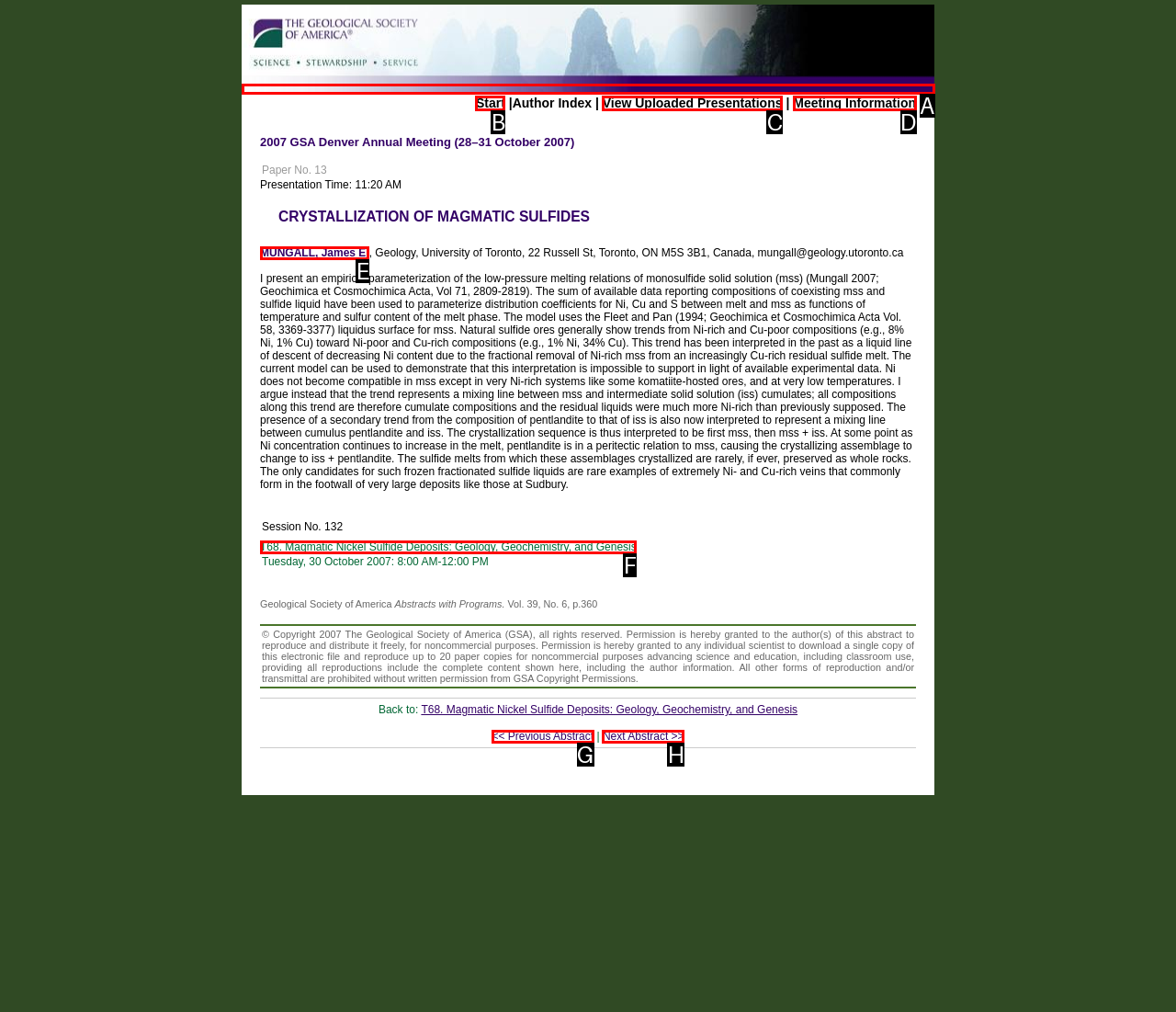Using the description: Start
Identify the letter of the corresponding UI element from the choices available.

B